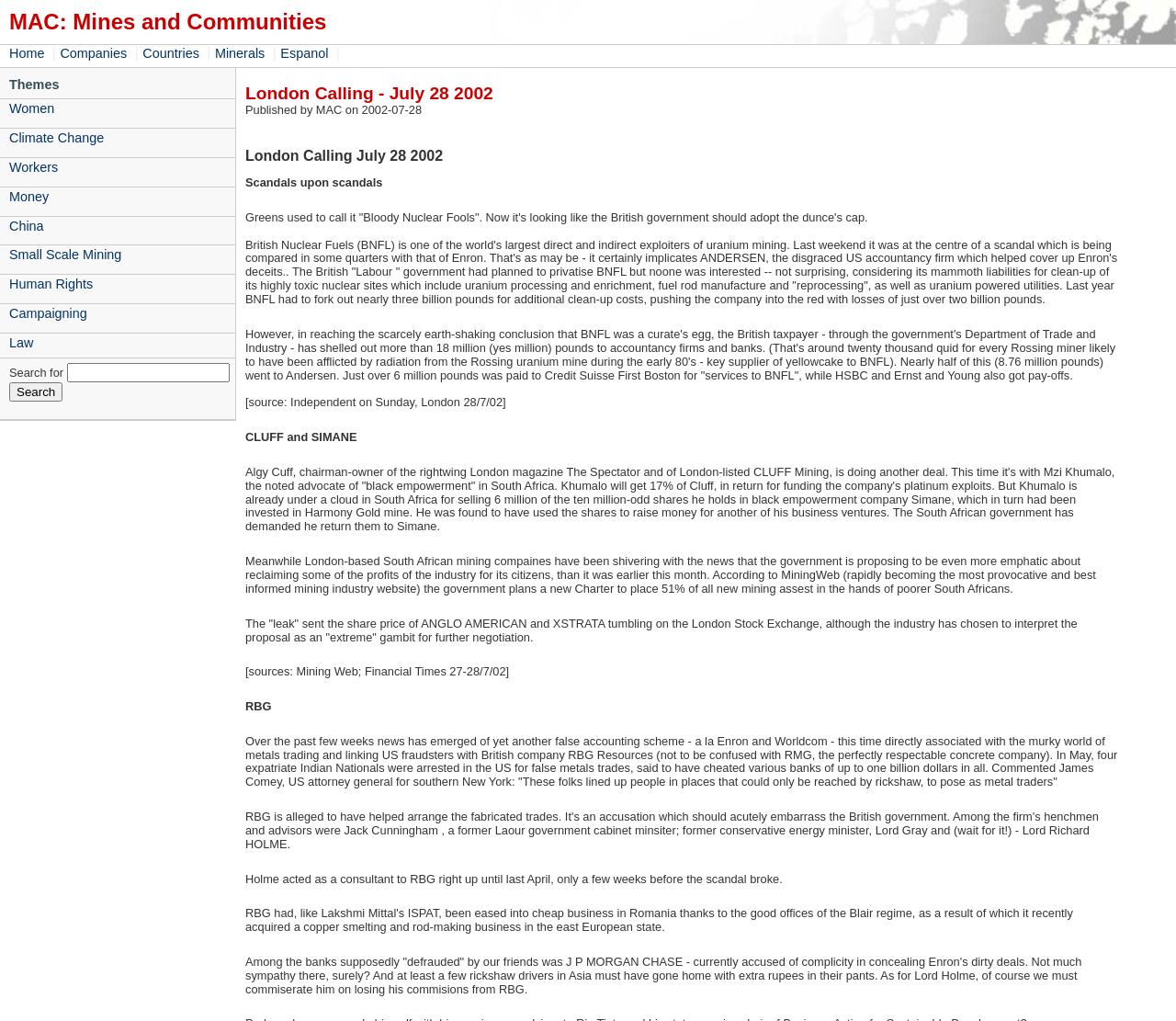Using the description: "Sloper's Stitch House", determine the UI element's bounding box coordinates. Ensure the coordinates are in the format of four float numbers between 0 and 1, i.e., [left, top, right, bottom].

None